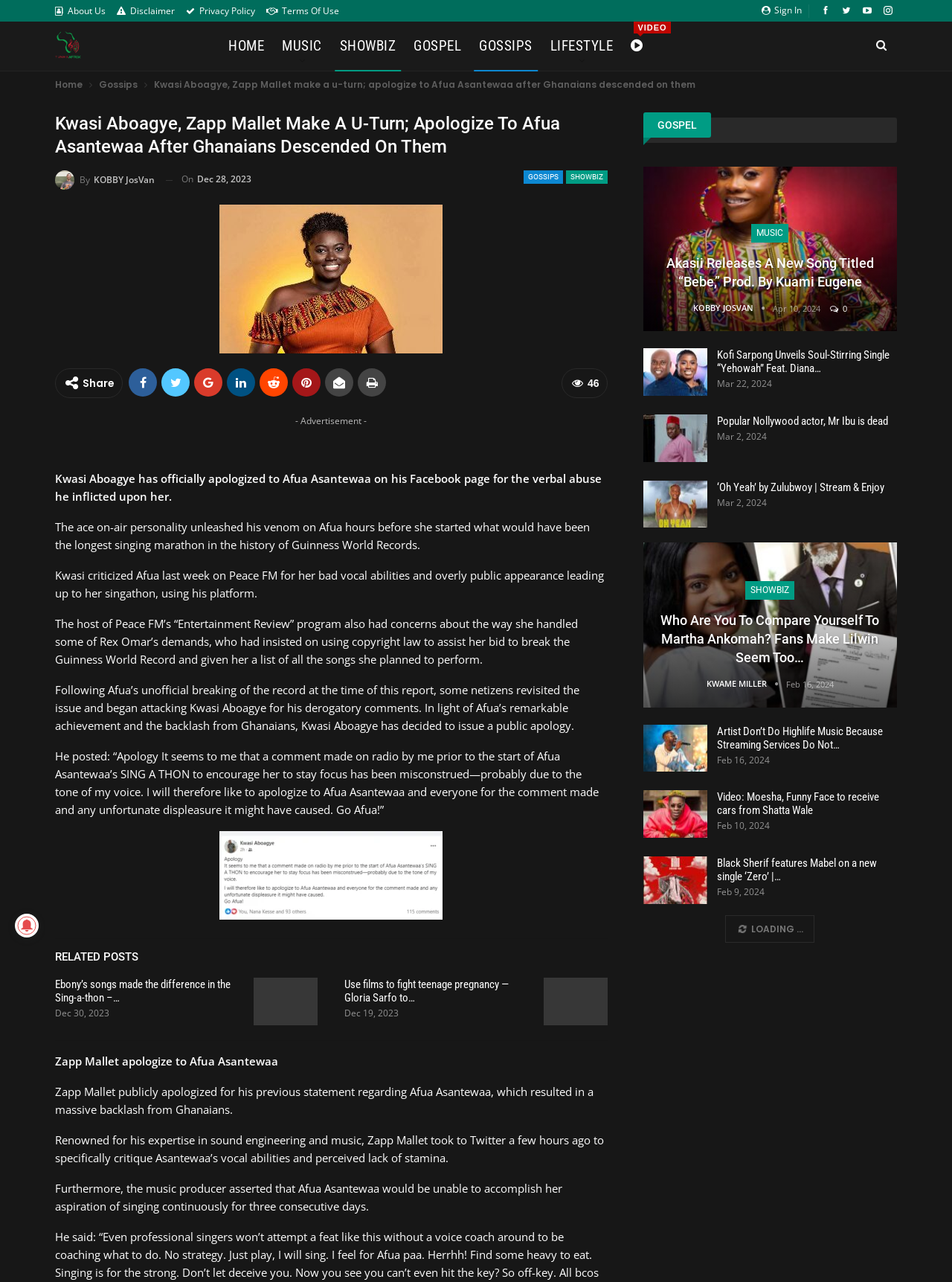What is Afua Asantewaa's achievement mentioned in the article?
Please use the image to provide a one-word or short phrase answer.

Breaking Guinness World Record